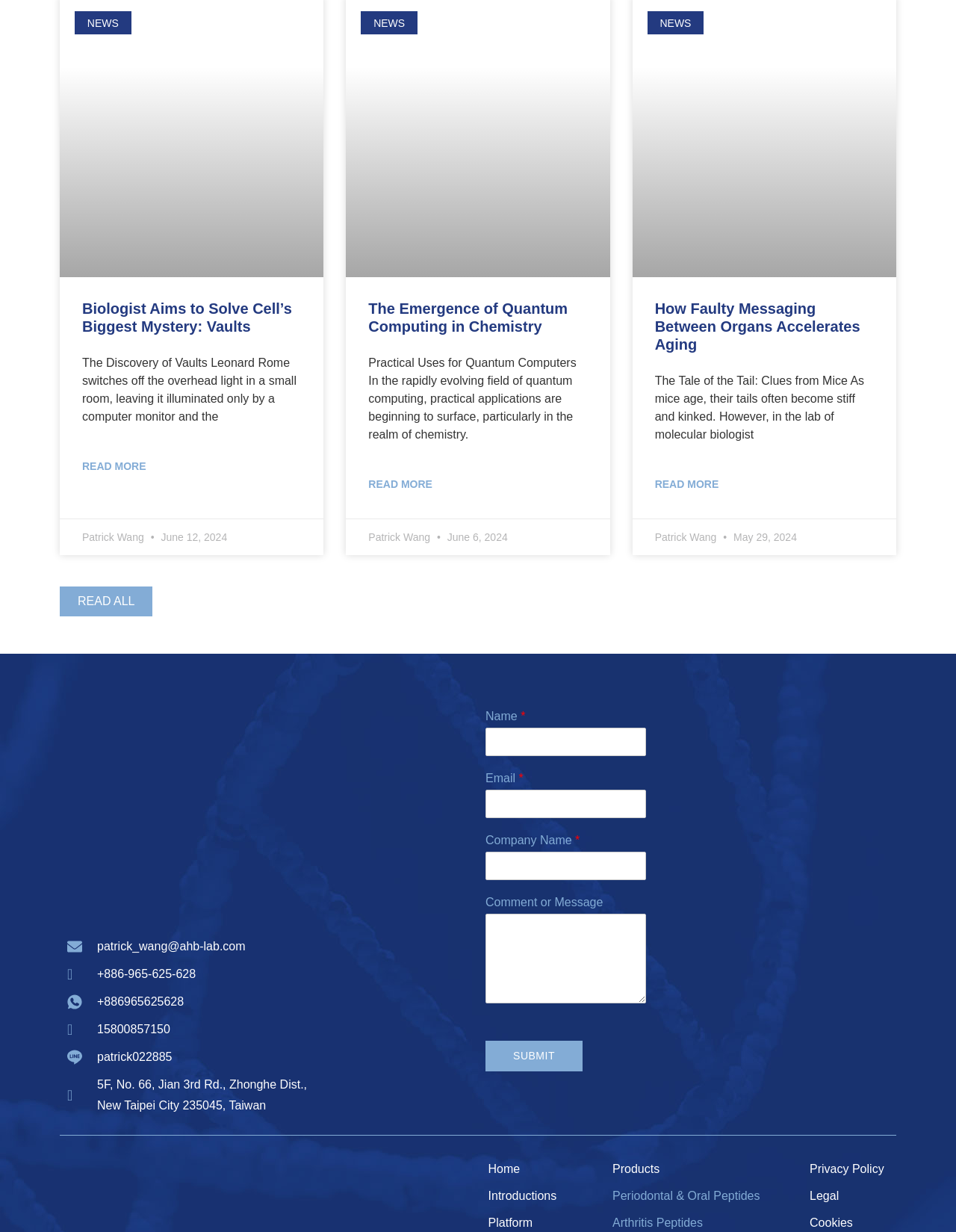Identify the bounding box of the UI component described as: "Read all".

[0.062, 0.476, 0.16, 0.501]